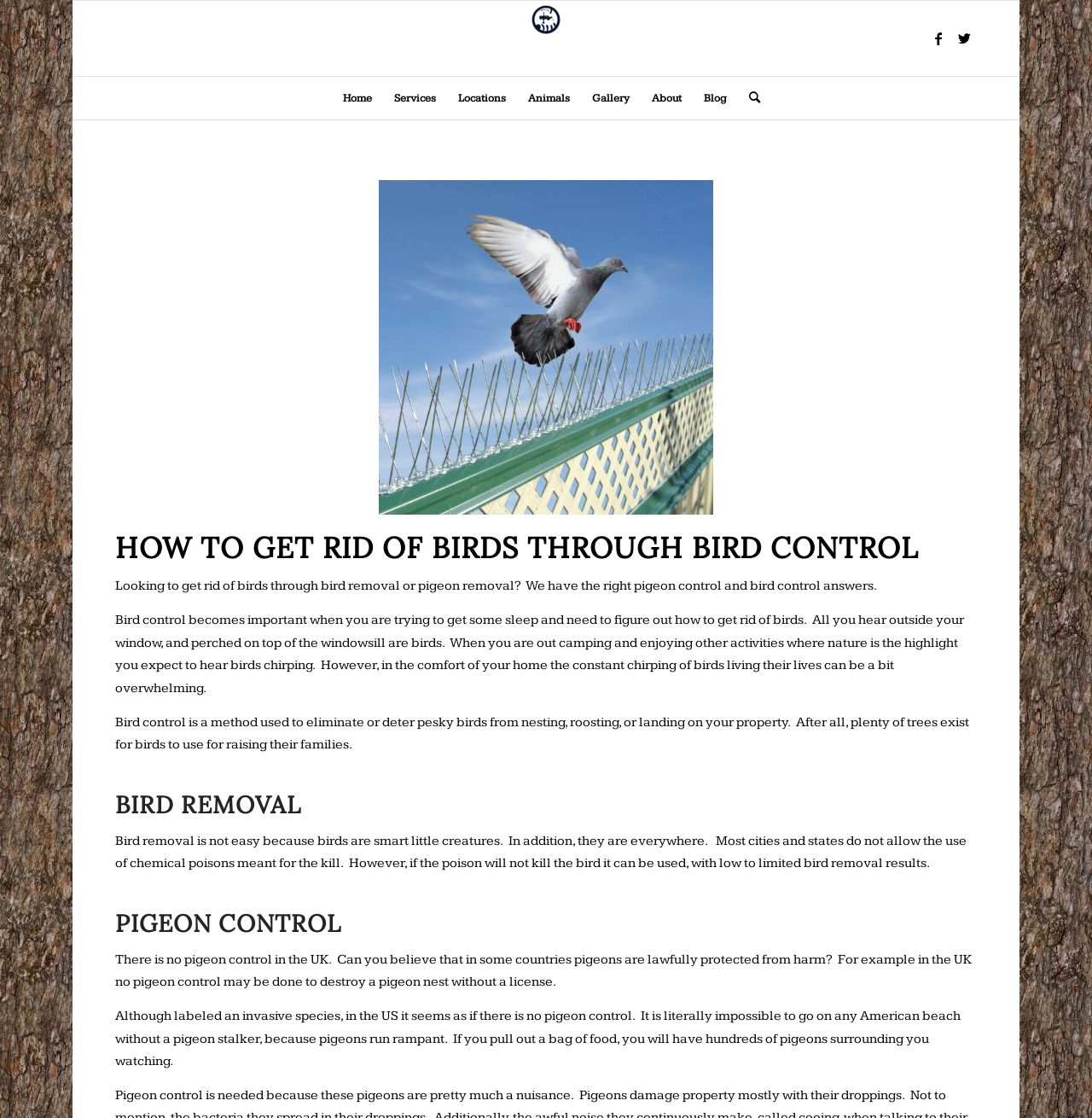Give the bounding box coordinates for the element described as: "Home".

[0.304, 0.069, 0.351, 0.107]